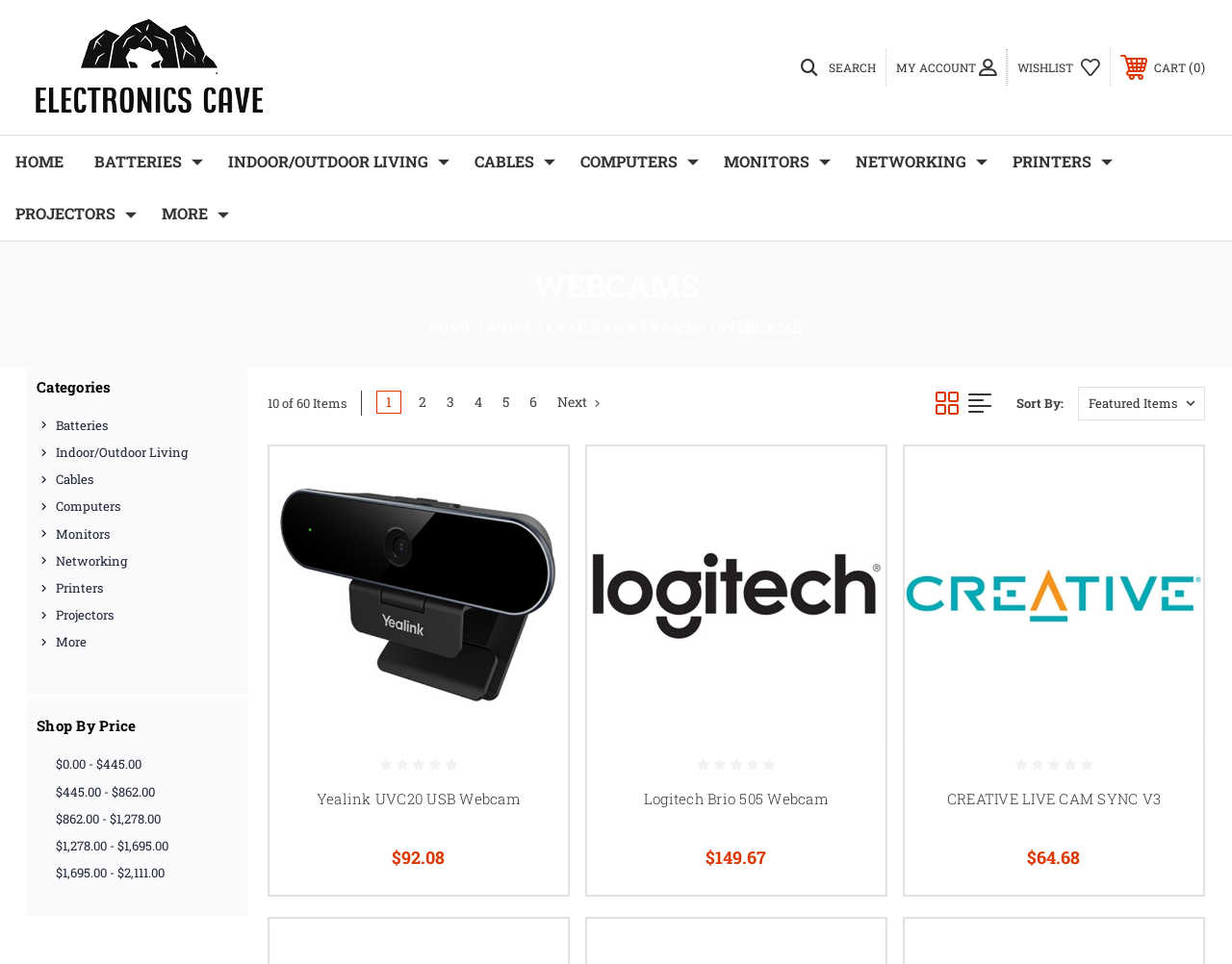Indicate the bounding box coordinates of the element that needs to be clicked to satisfy the following instruction: "Search for something". The coordinates should be four float numbers between 0 and 1, i.e., [left, top, right, bottom].

[0.642, 0.051, 0.719, 0.089]